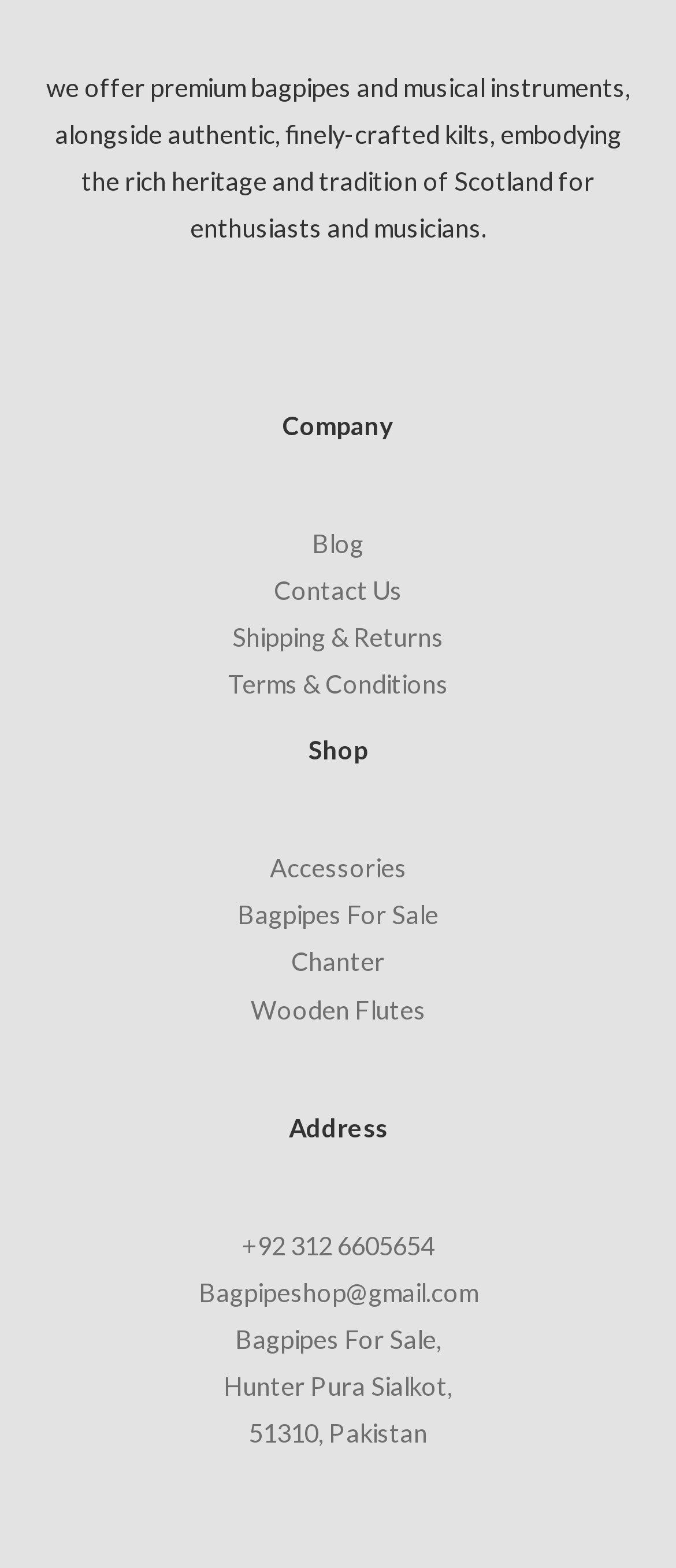Ascertain the bounding box coordinates for the UI element detailed here: "+92 312 6605654". The coordinates should be provided as [left, top, right, bottom] with each value being a float between 0 and 1.

[0.358, 0.785, 0.642, 0.803]